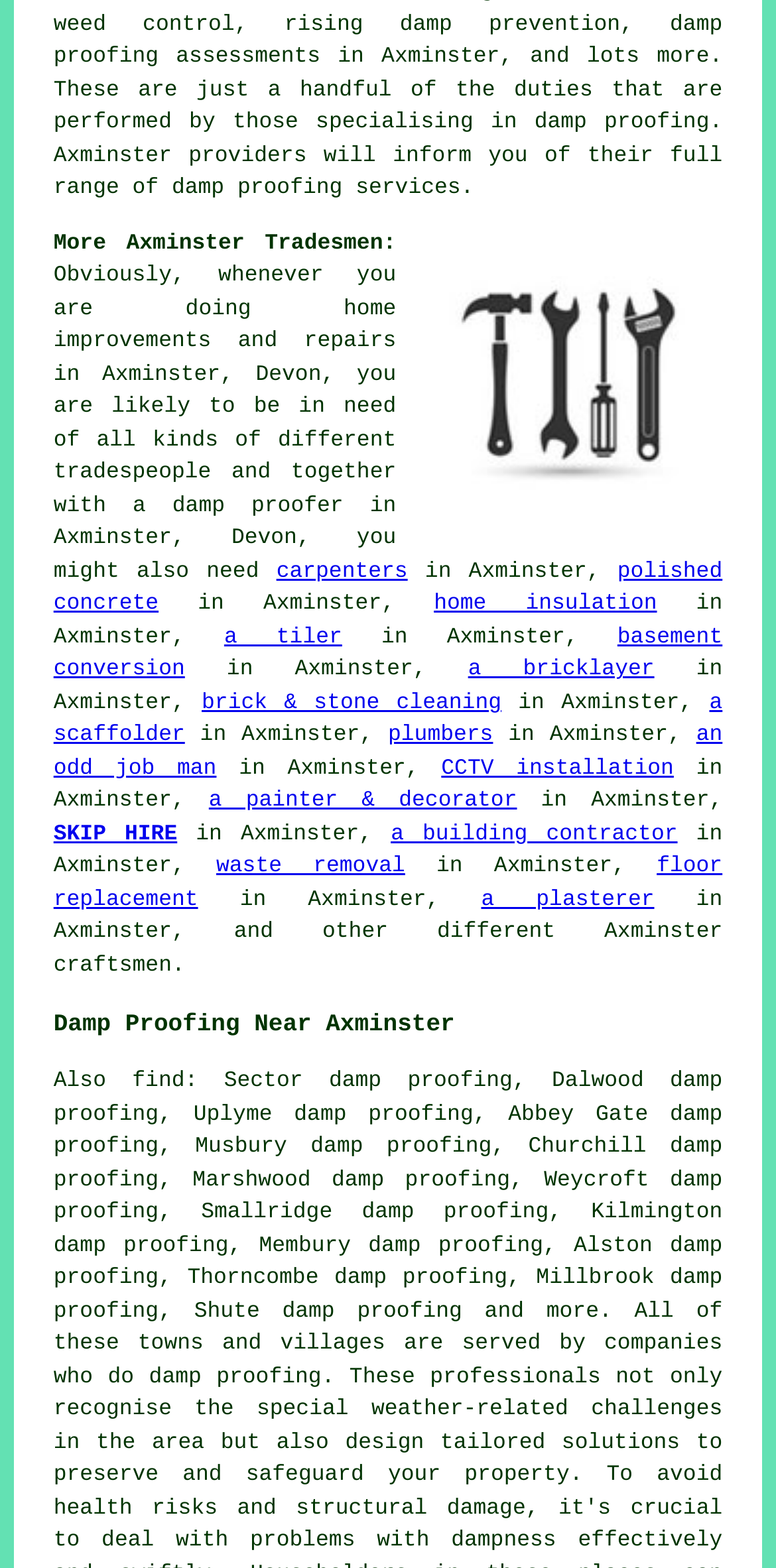Provide the bounding box coordinates for the area that should be clicked to complete the instruction: "Fill in the 'Your Name' field".

None